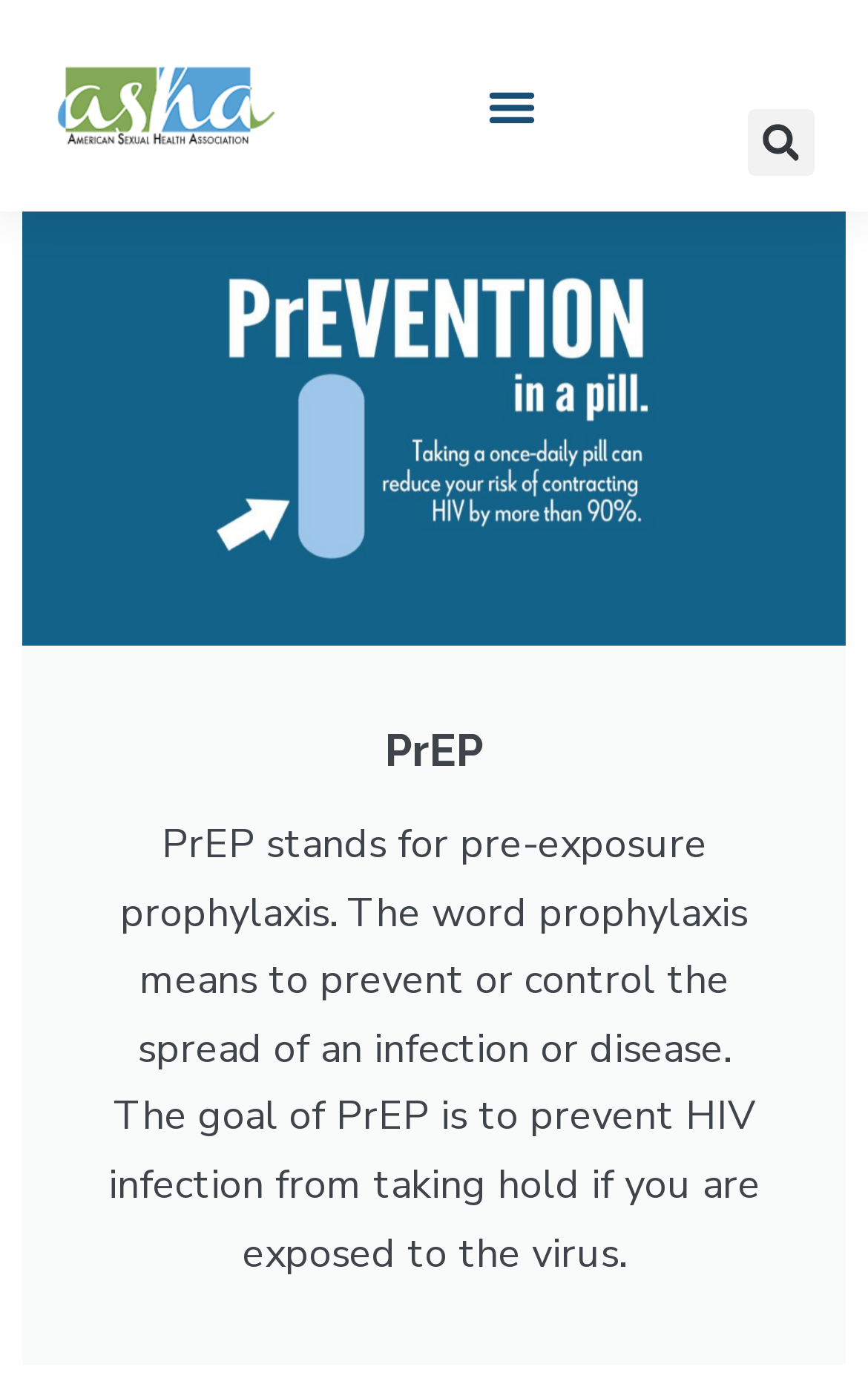Please provide a short answer using a single word or phrase for the question:
Is the menu toggle button expanded?

No